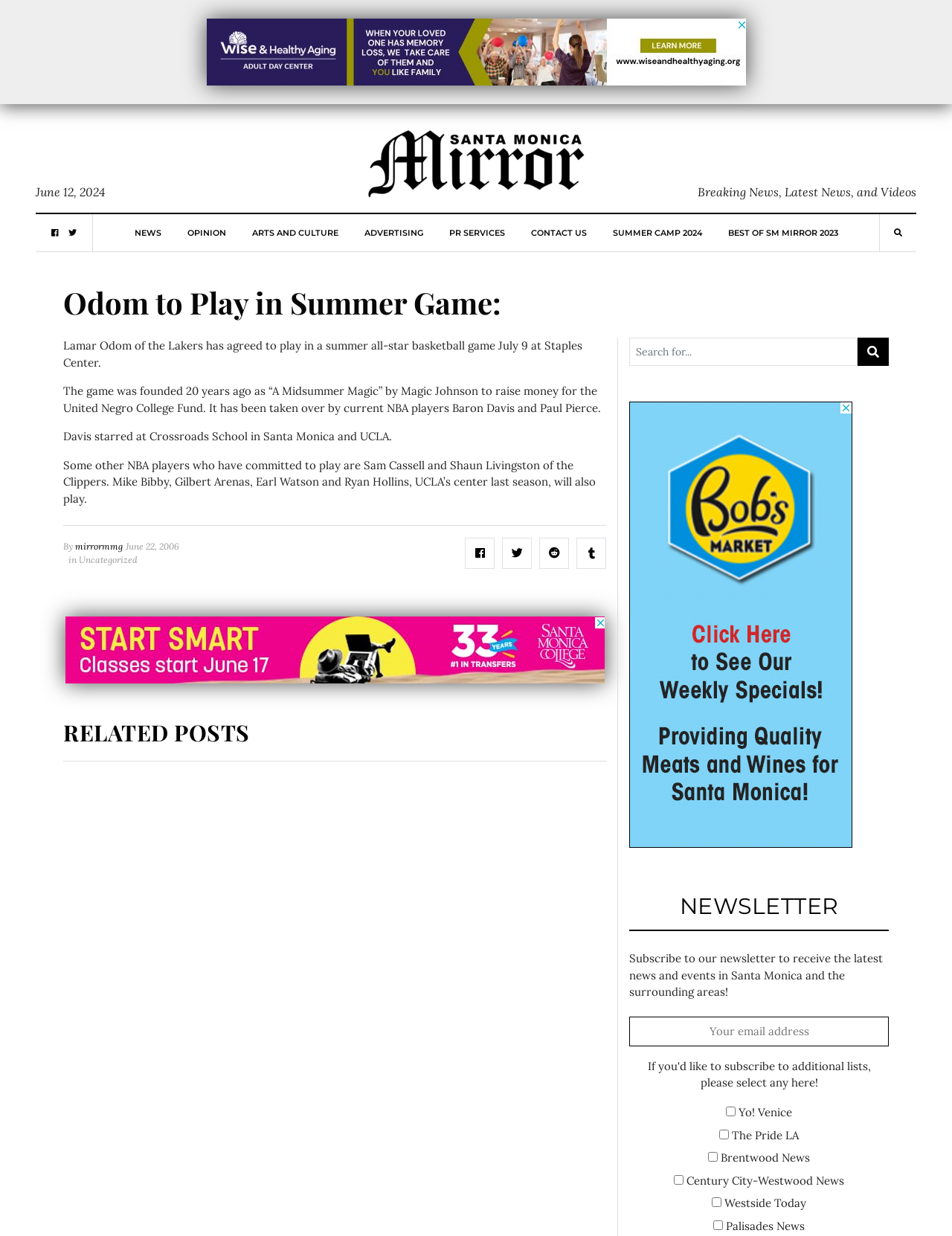What is the date of the article?
Based on the image, answer the question with as much detail as possible.

The article mentions the date 'June 22, 2006' at the bottom, so the answer is June 22, 2006.